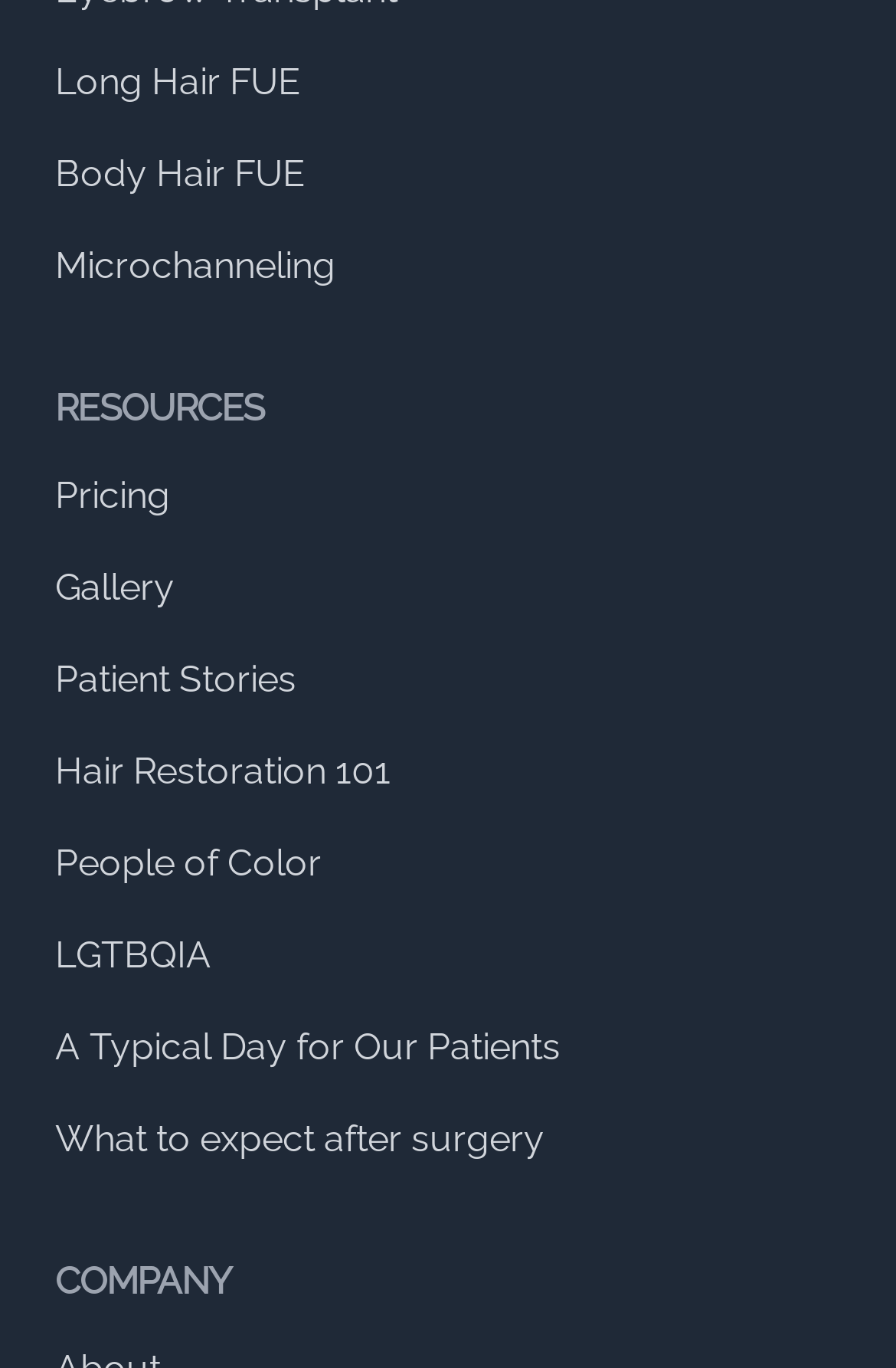How many resources are listed?
Please respond to the question with a detailed and well-explained answer.

The webpage has a section titled 'RESOURCES' with 9 links listed underneath, including 'Pricing', 'Gallery', and 'Hair Restoration 101'.